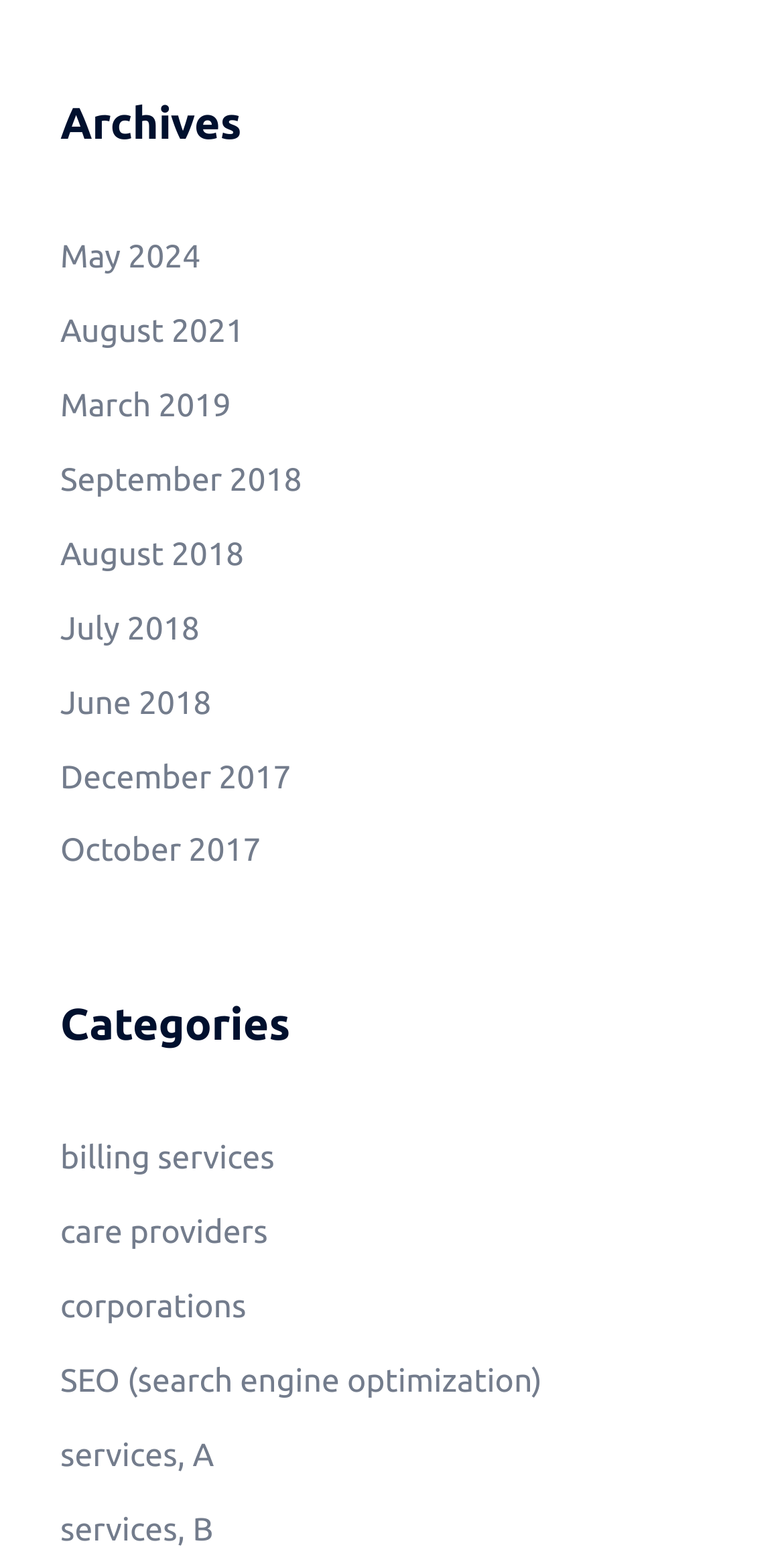Answer the question with a brief word or phrase:
How many archives are from 2018?

4